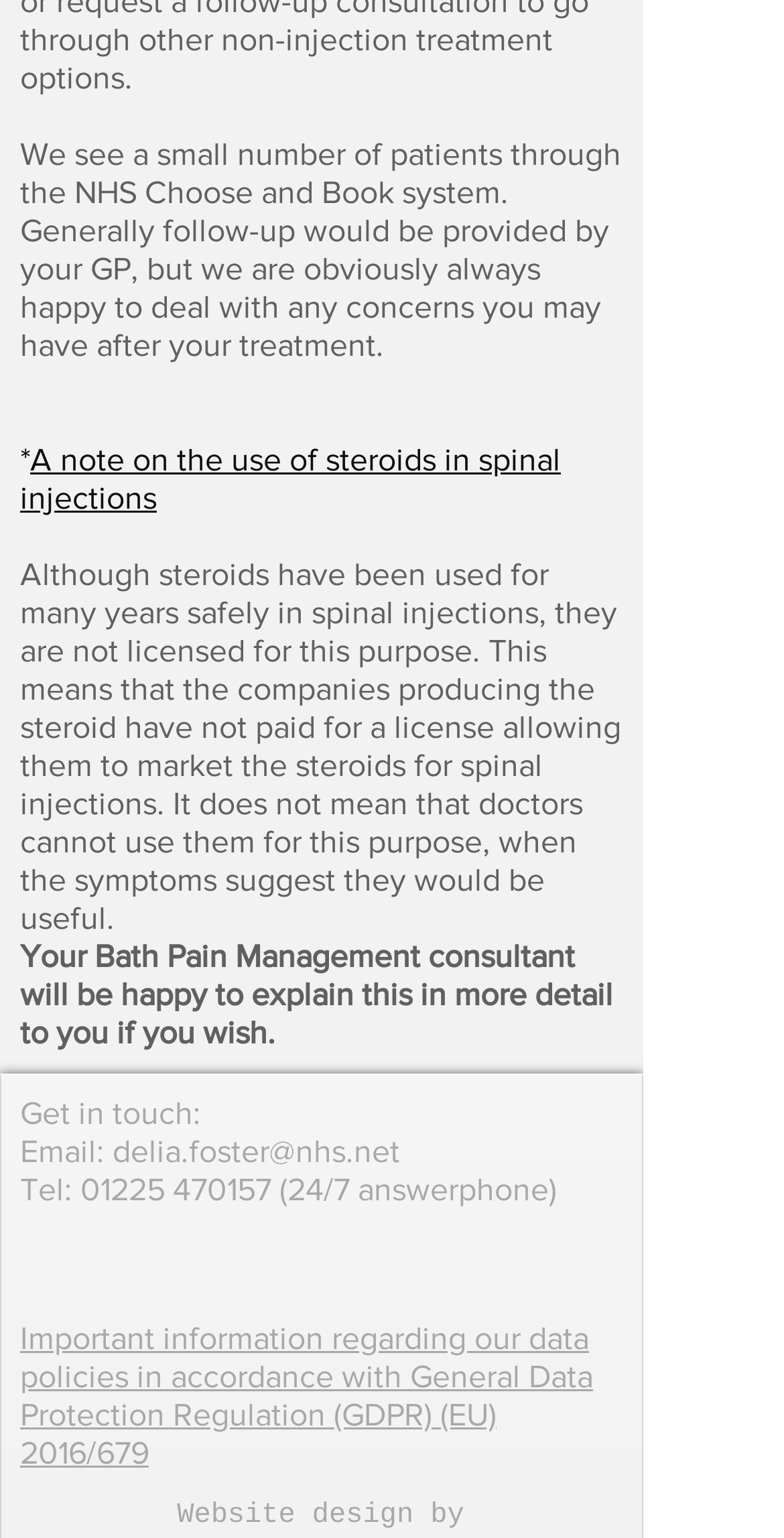What is the purpose of the Social Bar?
Look at the image and answer the question using a single word or phrase.

To connect on social media